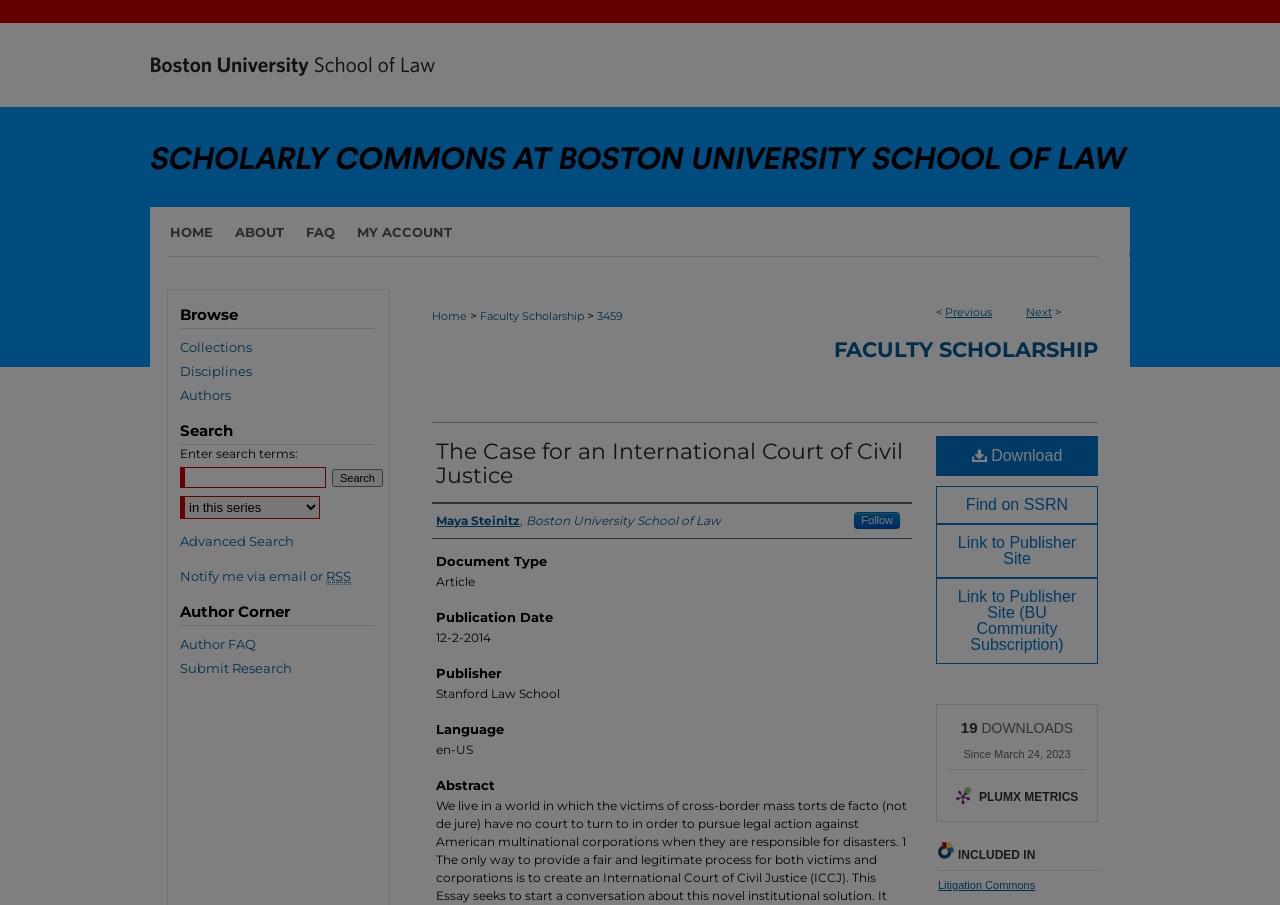Specify the bounding box coordinates of the area to click in order to execute this command: 'View the author's profile'. The coordinates should consist of four float numbers ranging from 0 to 1, and should be formatted as [left, top, right, bottom].

[0.341, 0.566, 0.563, 0.586]